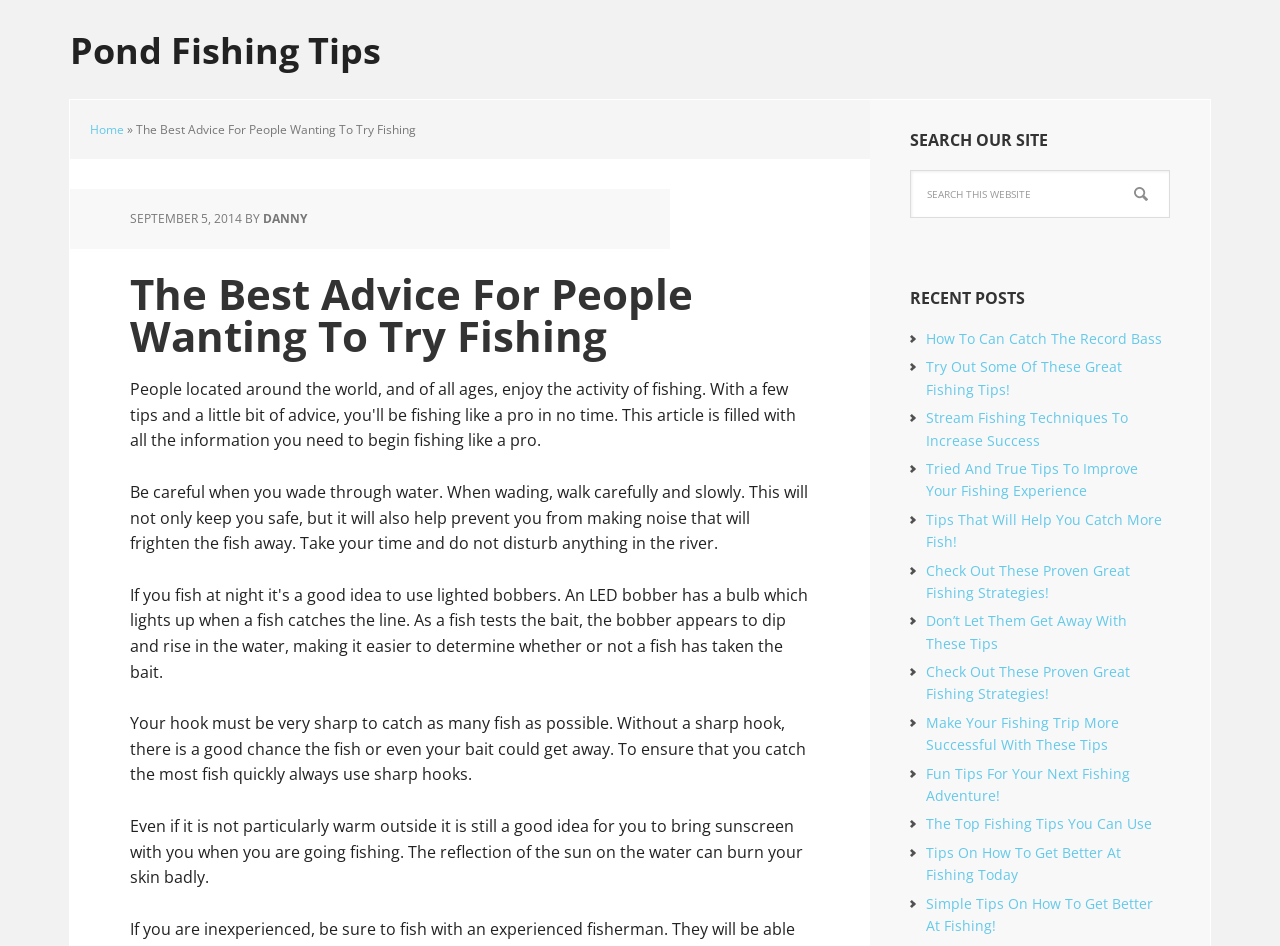Locate the bounding box of the UI element with the following description: "name="s" placeholder="Search this website"".

[0.711, 0.18, 0.914, 0.23]